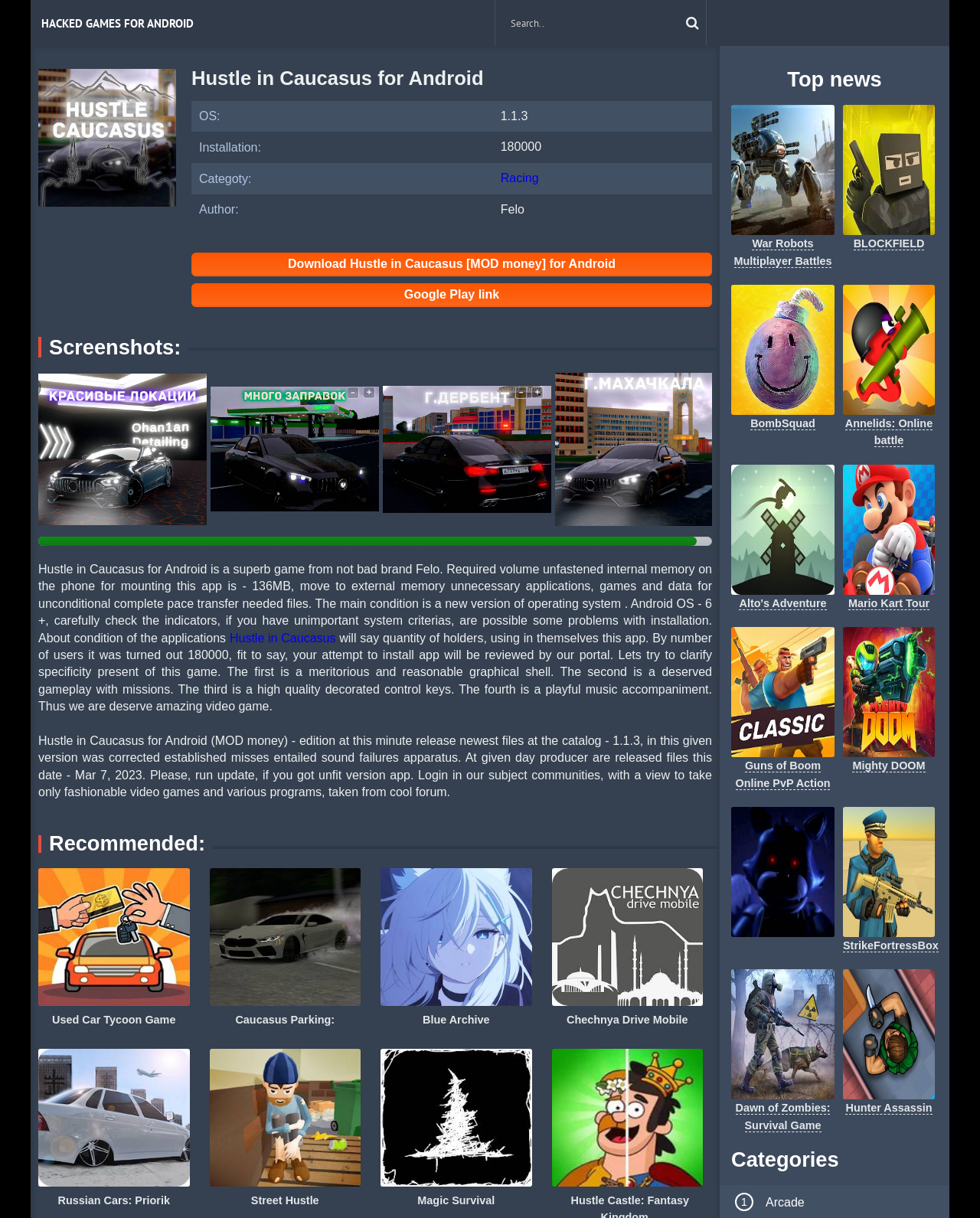Pinpoint the bounding box coordinates of the clickable element to carry out the following instruction: "Write a comment in the text box."

None